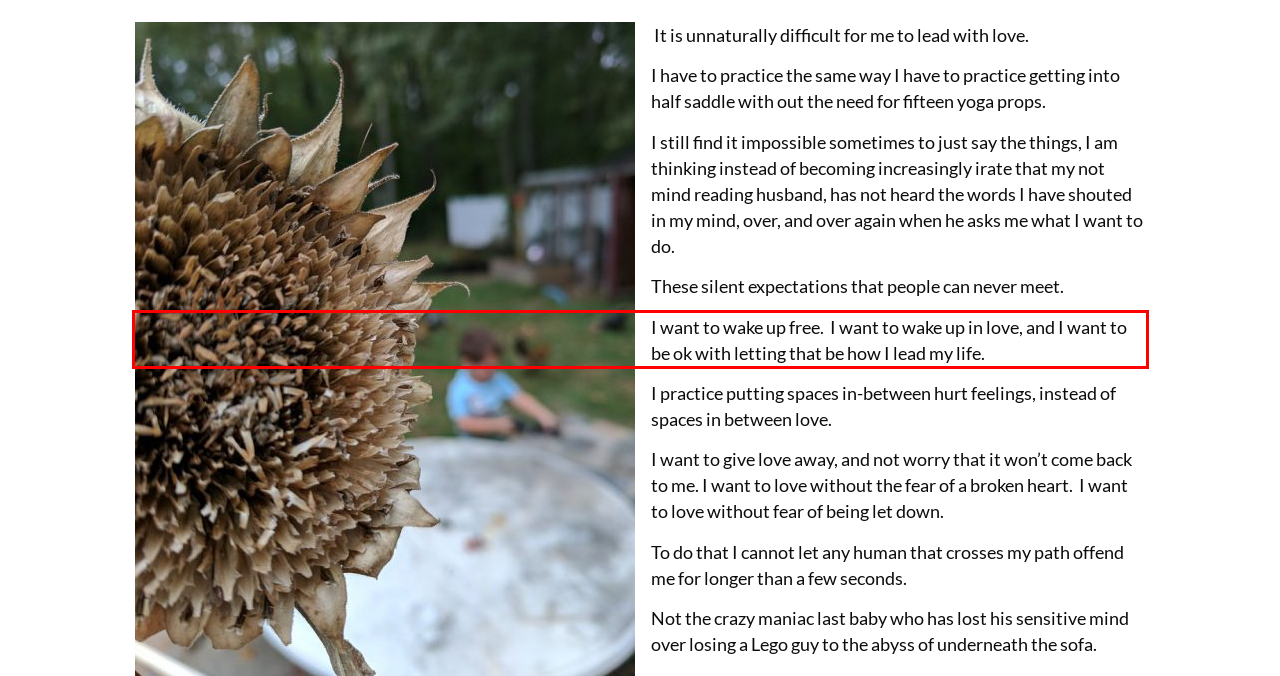Identify and extract the text within the red rectangle in the screenshot of the webpage.

I want to wake up free. I want to wake up in love, and I want to be ok with letting that be how I lead my life.